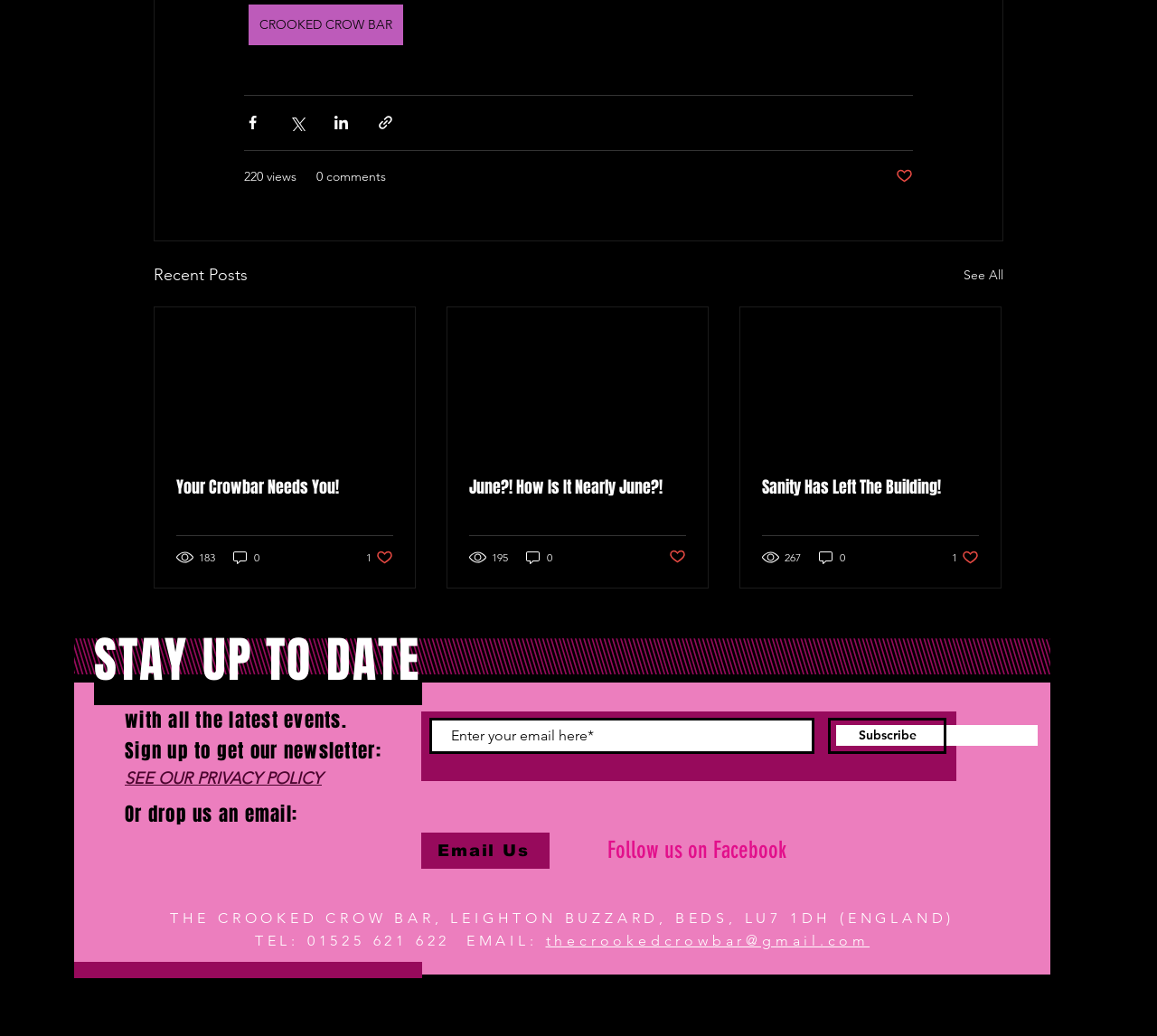Locate the bounding box coordinates of the element you need to click to accomplish the task described by this instruction: "Like a post".

[0.316, 0.53, 0.34, 0.547]